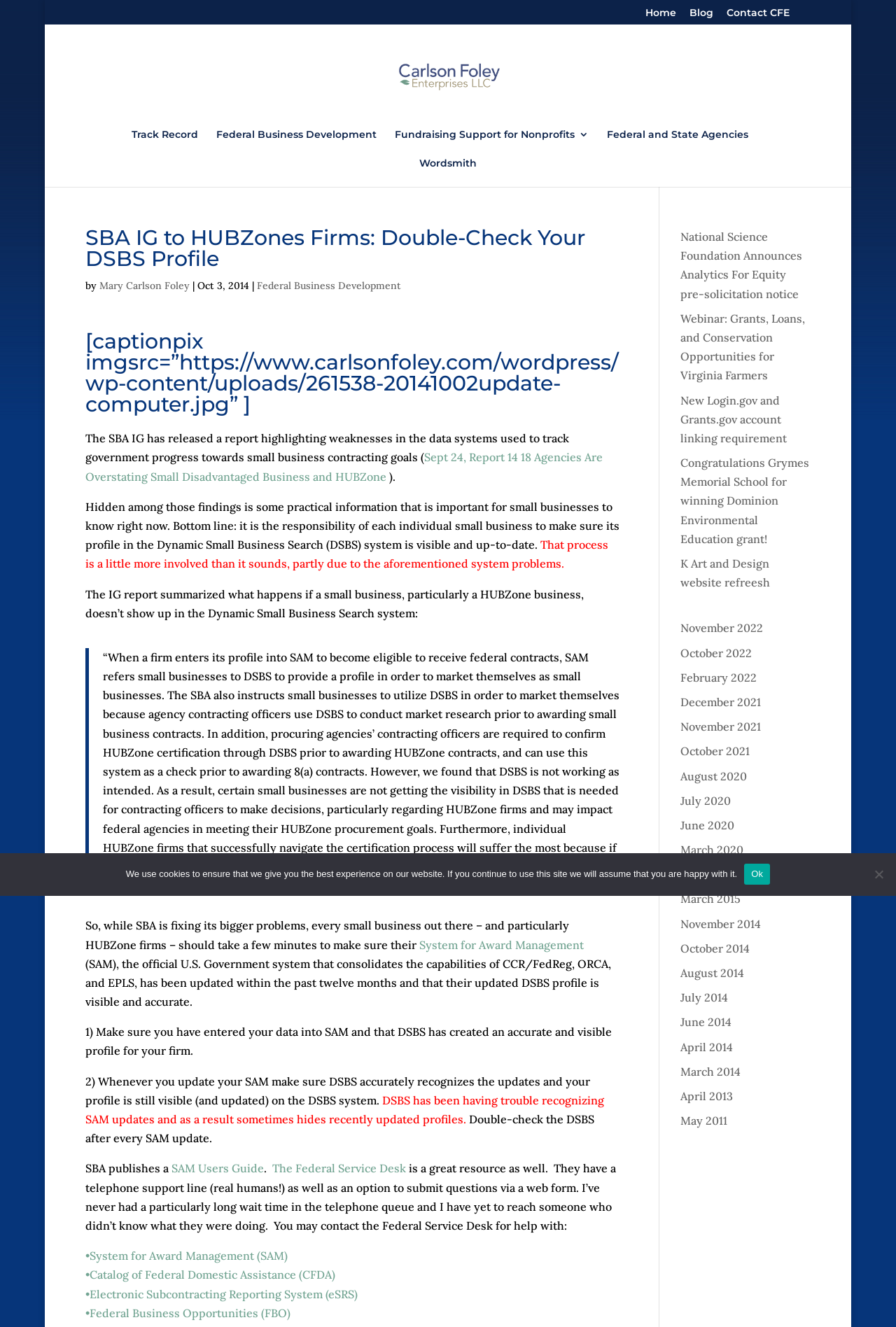What is the purpose of the DSBS system?
From the screenshot, provide a brief answer in one word or phrase.

Market research